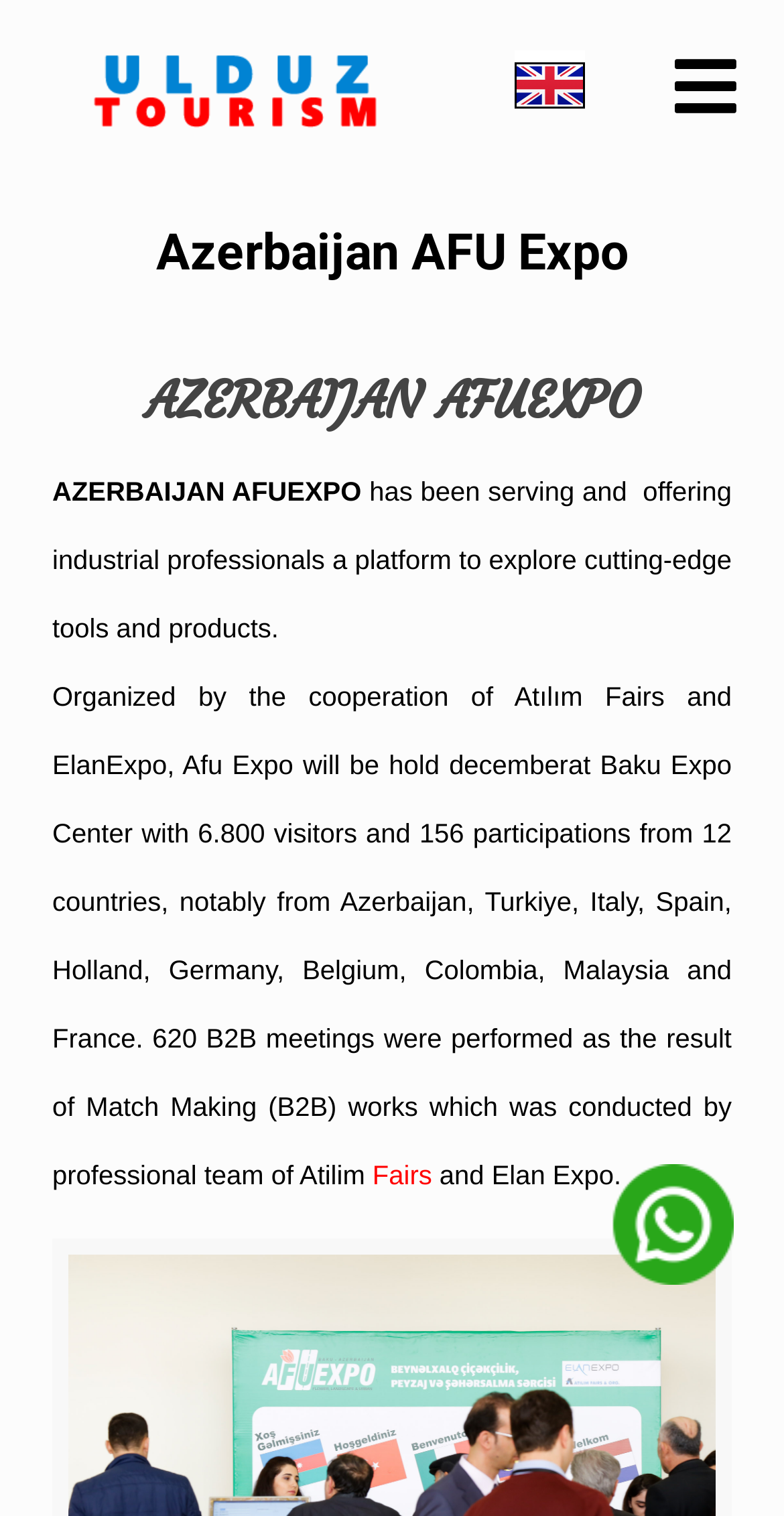Give a succinct answer to this question in a single word or phrase: 
How many countries participated in the event?

12